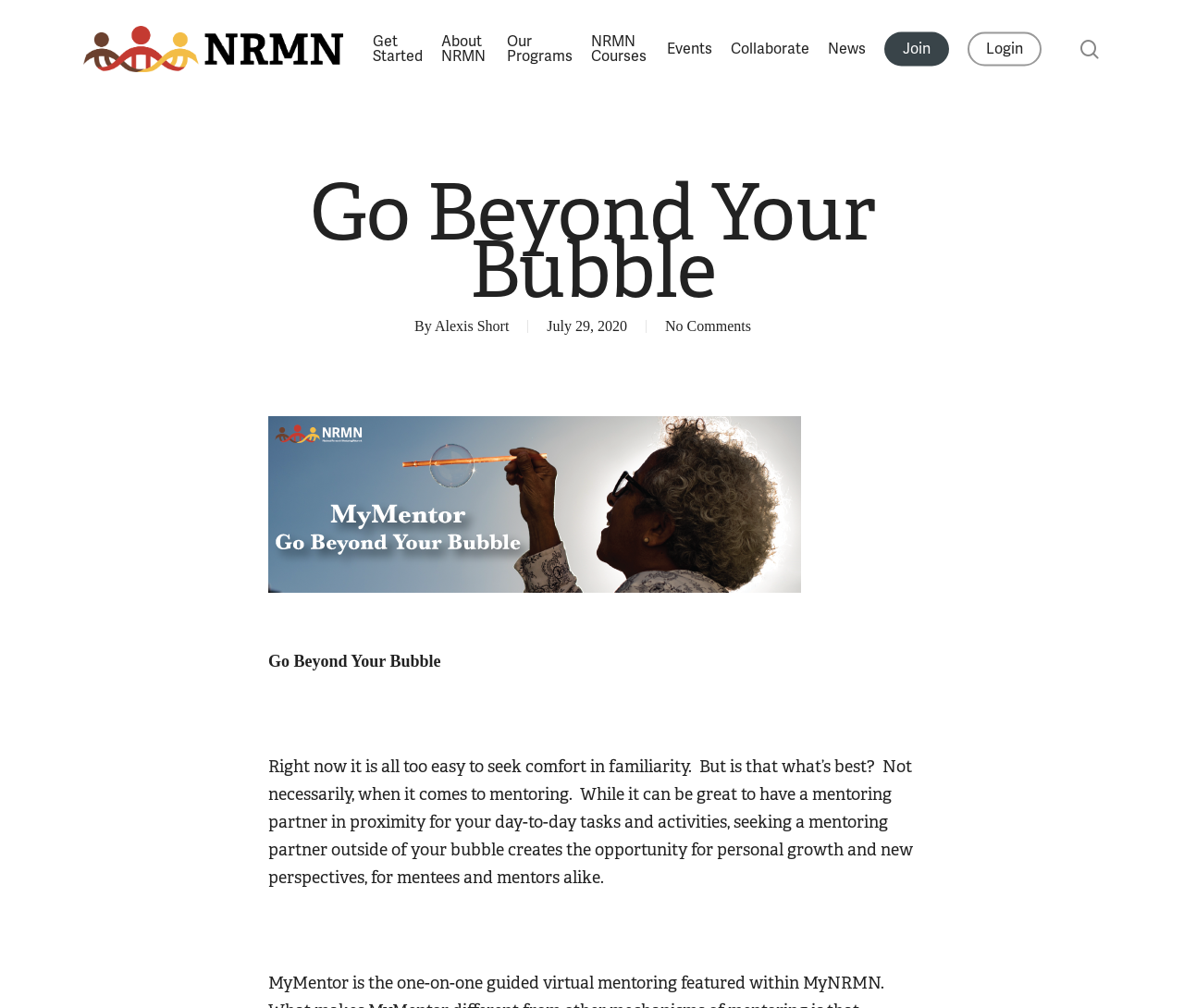Answer with a single word or phrase: 
What is the author of the latest article?

Alexis Short